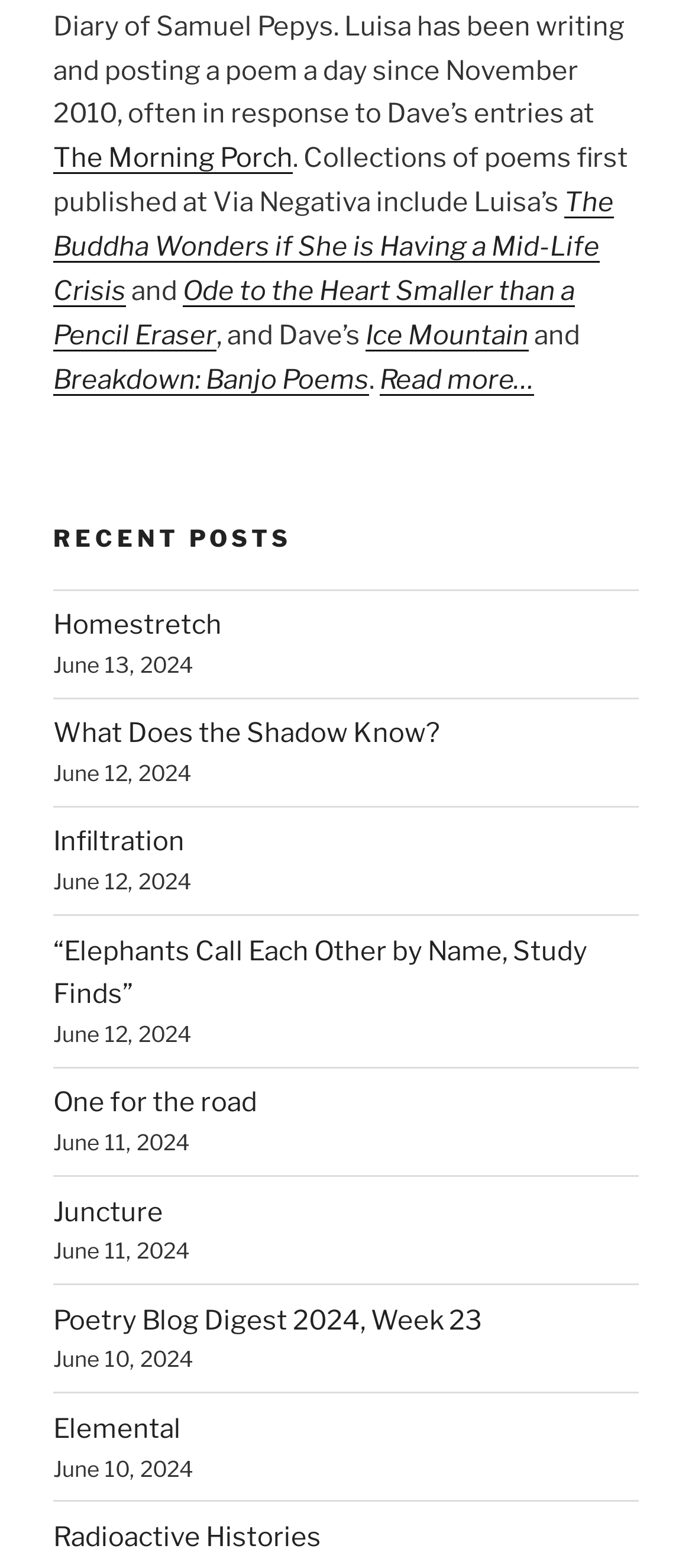Please determine the bounding box coordinates of the element to click in order to execute the following instruction: "Read more about The Morning Porch". The coordinates should be four float numbers between 0 and 1, specified as [left, top, right, bottom].

[0.077, 0.091, 0.423, 0.111]